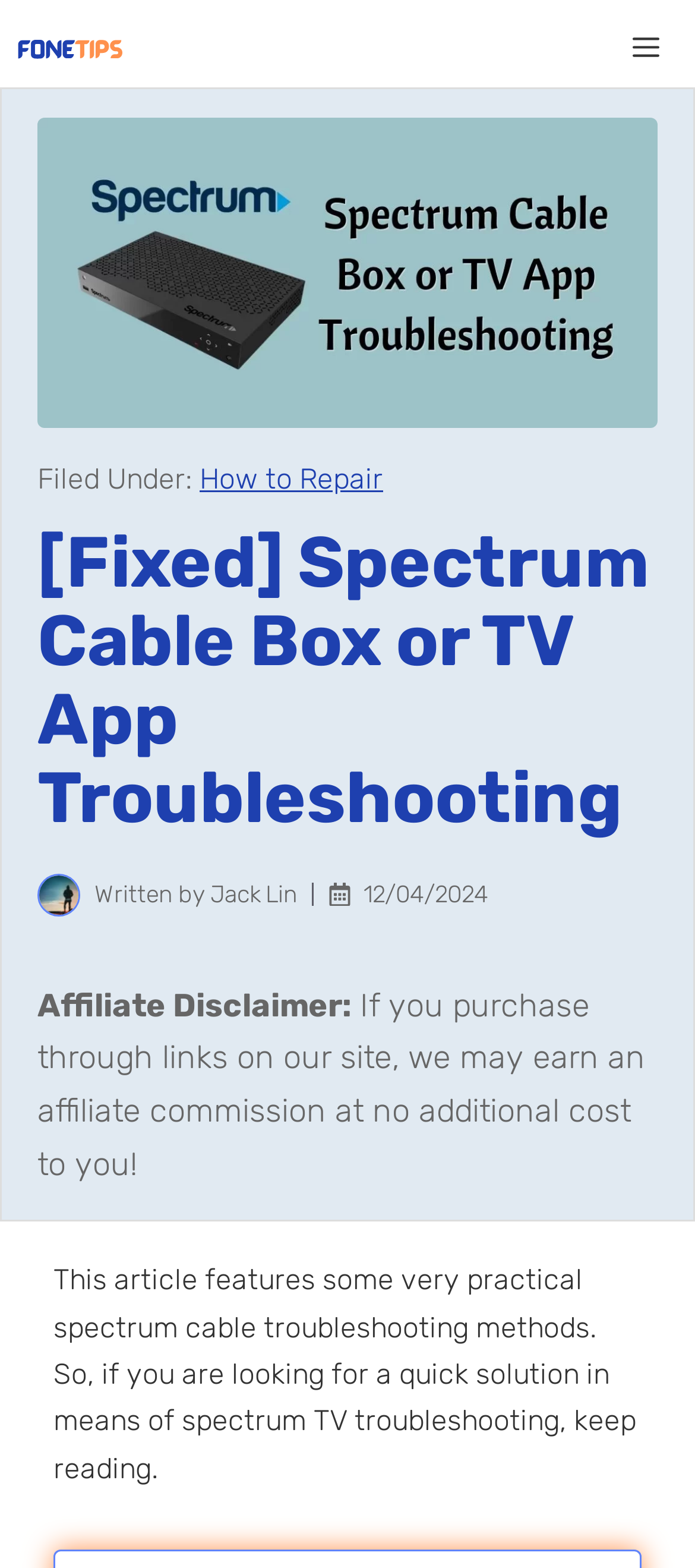Identify the headline of the webpage and generate its text content.

[Fixed] Spectrum Cable Box or TV App Troubleshooting